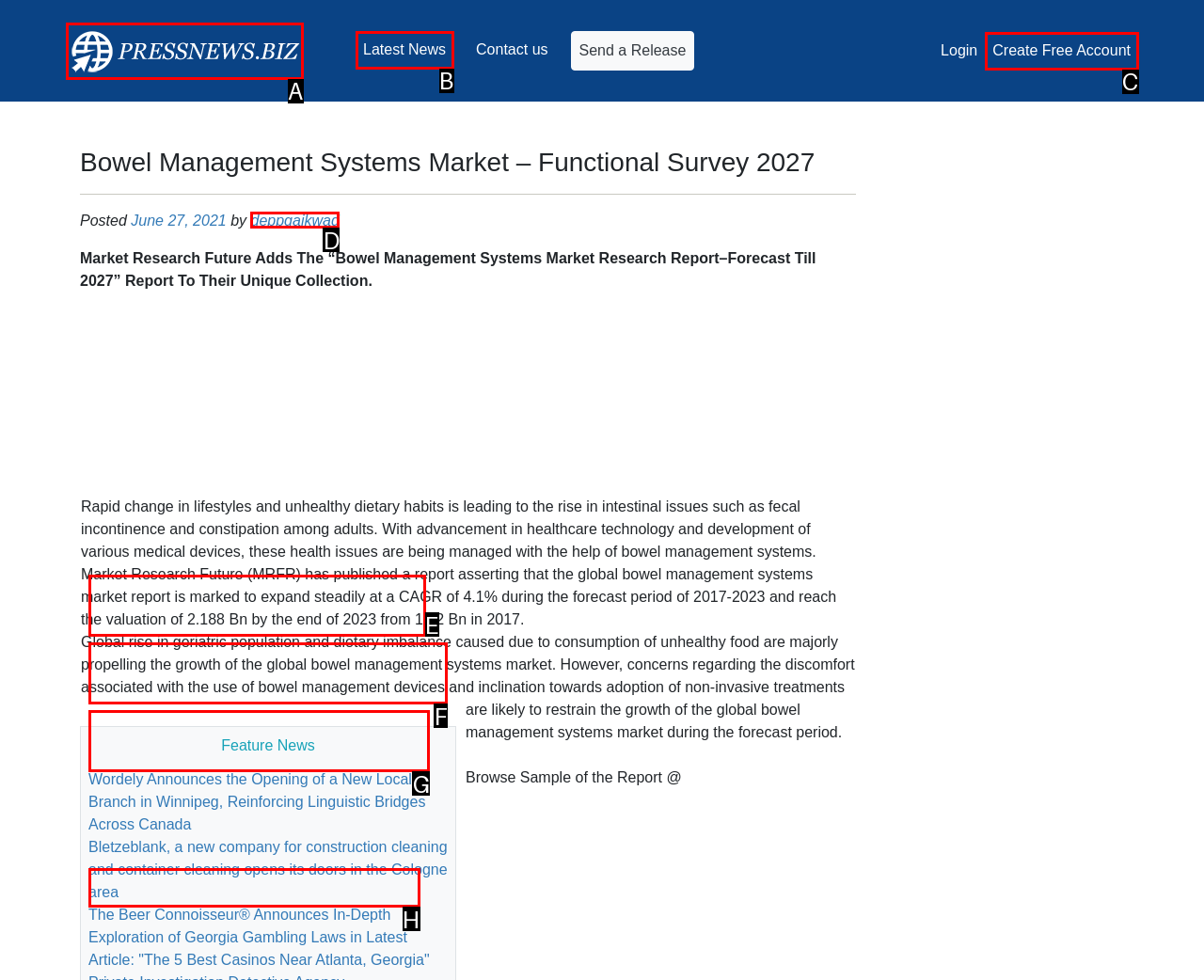Match the description to the correct option: PFRree
Provide the letter of the matching option directly.

A